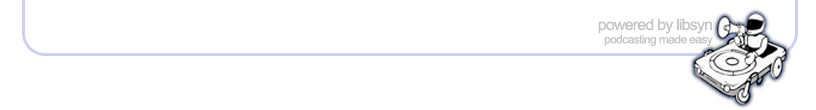Elaborate on the various elements present in the image.

The image features a stylized graphic of a cartoon character operating a turntable, symbolizing the world of podcasting and audio production. The character is depicted in a minimalist, black-and-white format, with a playful design and accessible to a wide audience. Below this illustration, the text reads "powered by Libsyn," indicating that the service featured is Libsyn, known for simplifying podcast hosting and distribution. Accompanying this branding is the phrase "podcasting made easy," which emphasizes the platform's user-friendly approach to creating and managing podcasts. The overall visual and textual elements convey a modern, approachable vibe that invites users to engage in the world of podcasting.